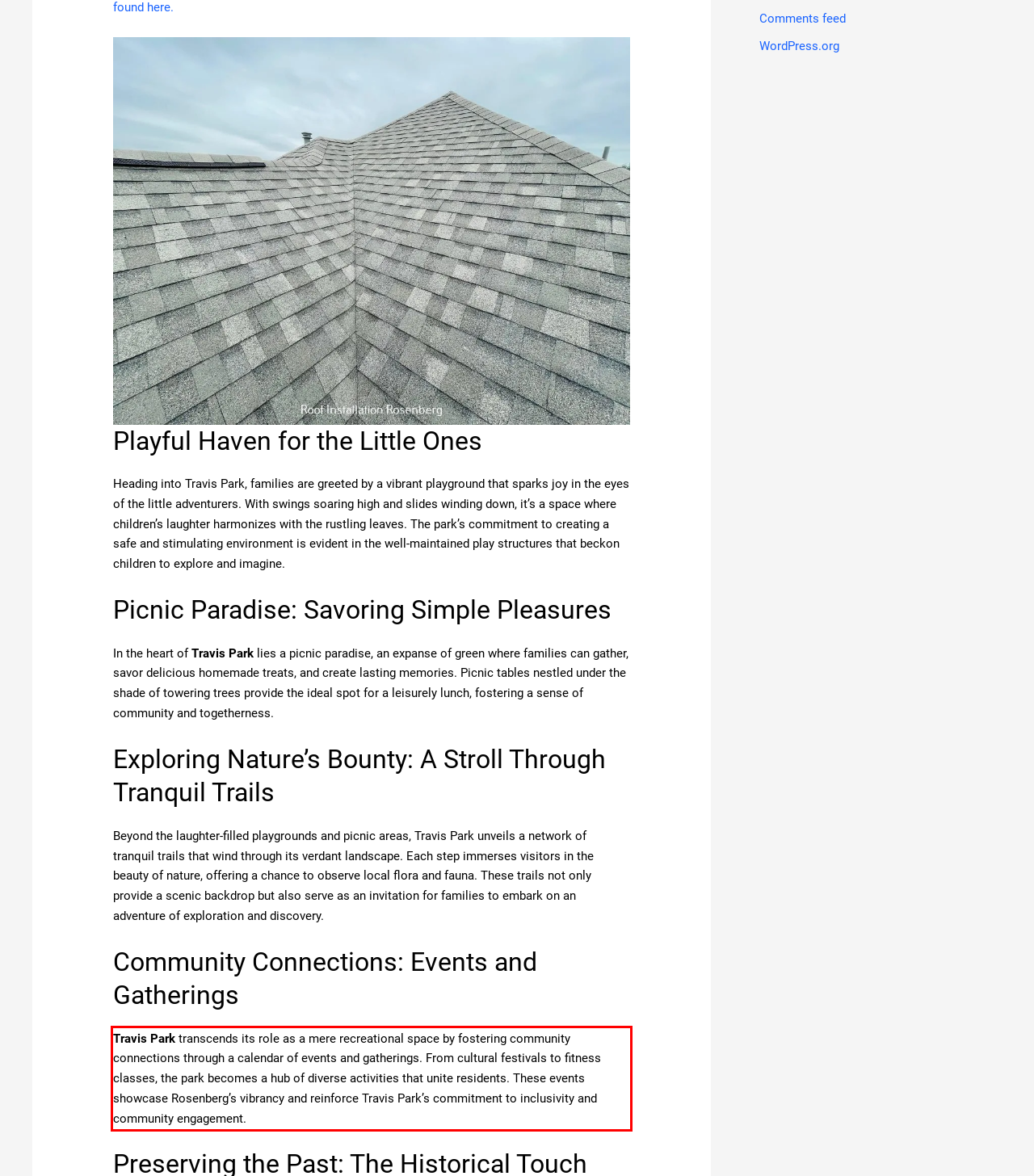Please examine the screenshot of the webpage and read the text present within the red rectangle bounding box.

Travis Park transcends its role as a mere recreational space by fostering community connections through a calendar of events and gatherings. From cultural festivals to fitness classes, the park becomes a hub of diverse activities that unite residents. These events showcase Rosenberg’s vibrancy and reinforce Travis Park’s commitment to inclusivity and community engagement.